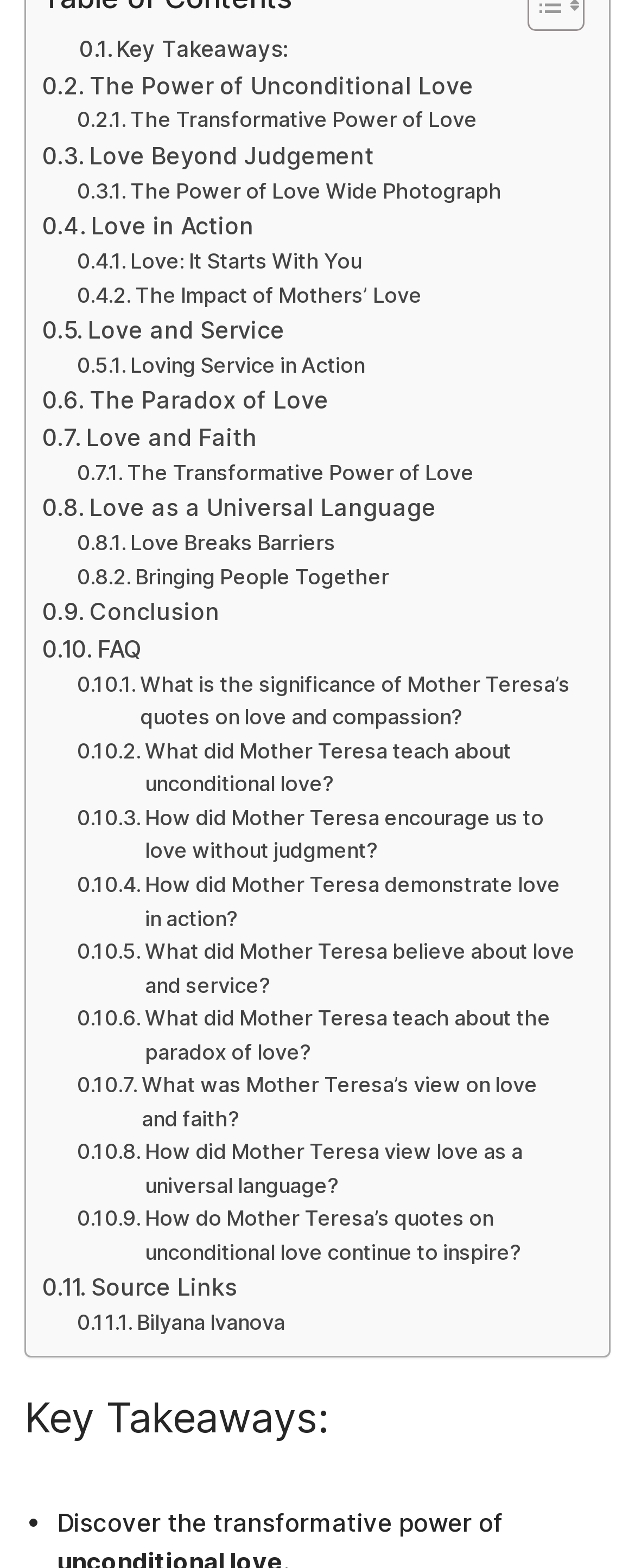Please indicate the bounding box coordinates for the clickable area to complete the following task: "Explore 'The Transformative Power of Love'". The coordinates should be specified as four float numbers between 0 and 1, i.e., [left, top, right, bottom].

[0.121, 0.067, 0.751, 0.088]